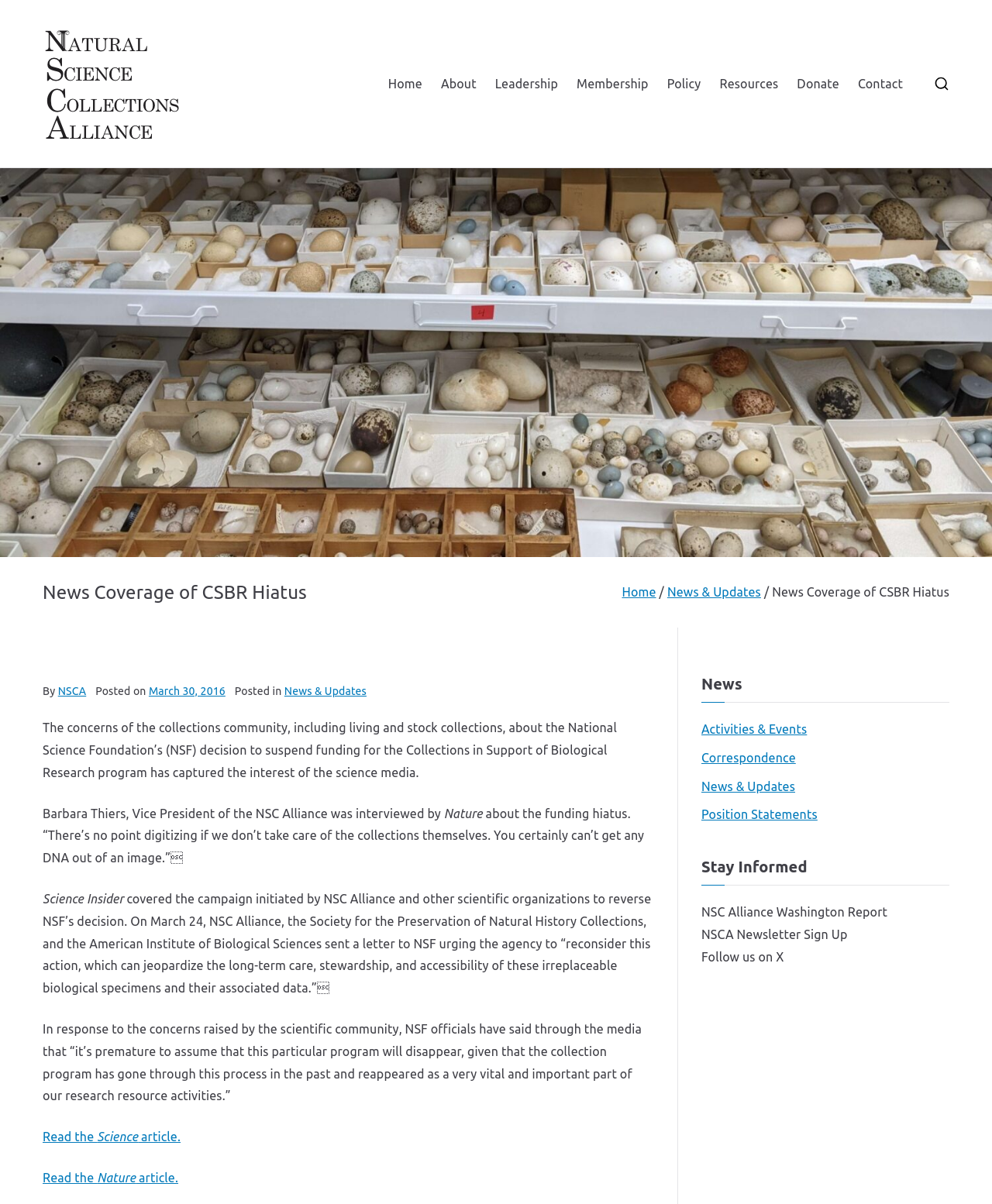Locate the bounding box coordinates of the clickable area to execute the instruction: "Click the 'Submit' button". Provide the coordinates as four float numbers between 0 and 1, represented as [left, top, right, bottom].

None